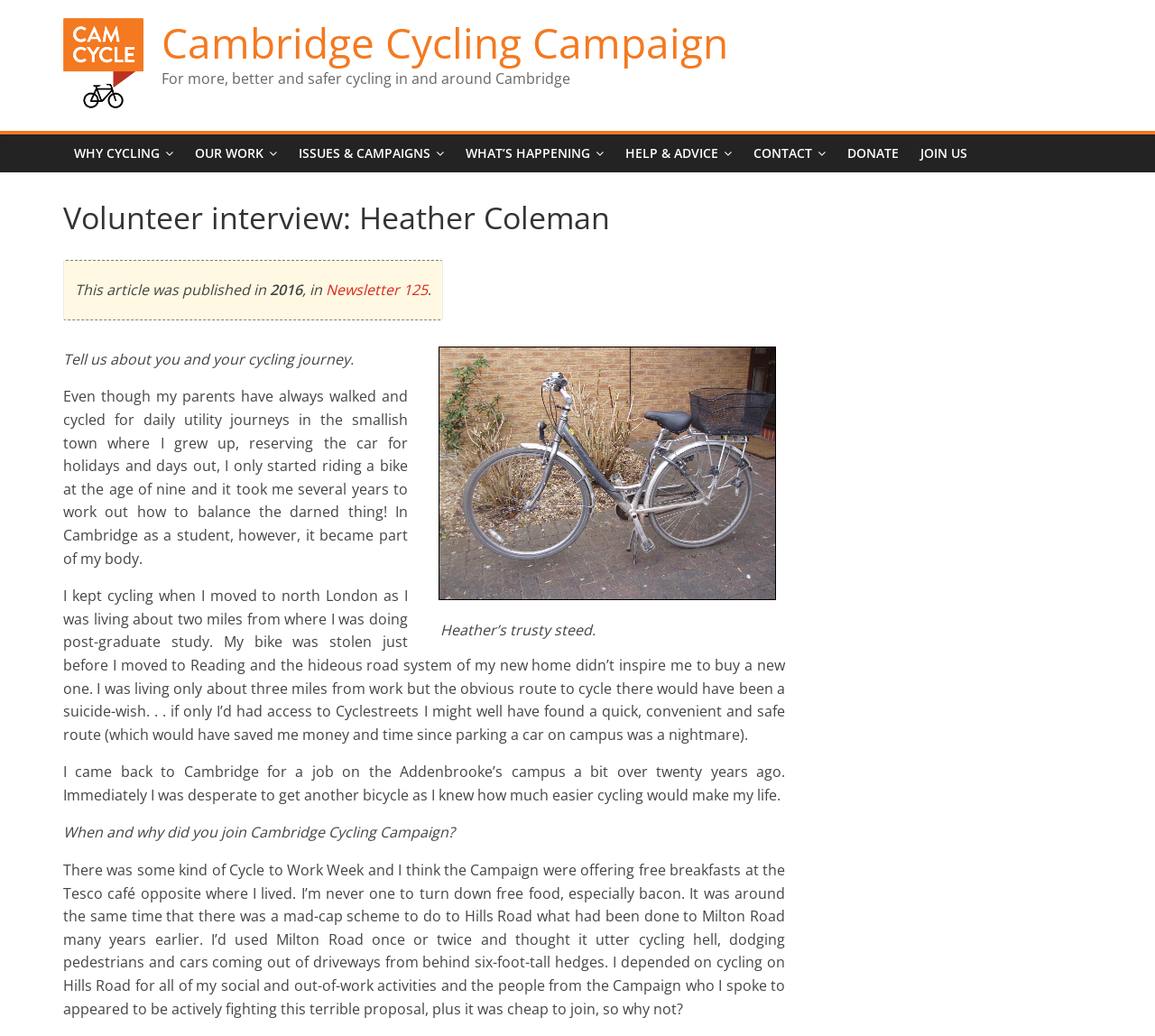Bounding box coordinates must be specified in the format (top-left x, top-left y, bottom-right x, bottom-right y). All values should be floating point numbers between 0 and 1. What are the bounding box coordinates of the UI element described as: What’s happening

[0.394, 0.13, 0.532, 0.167]